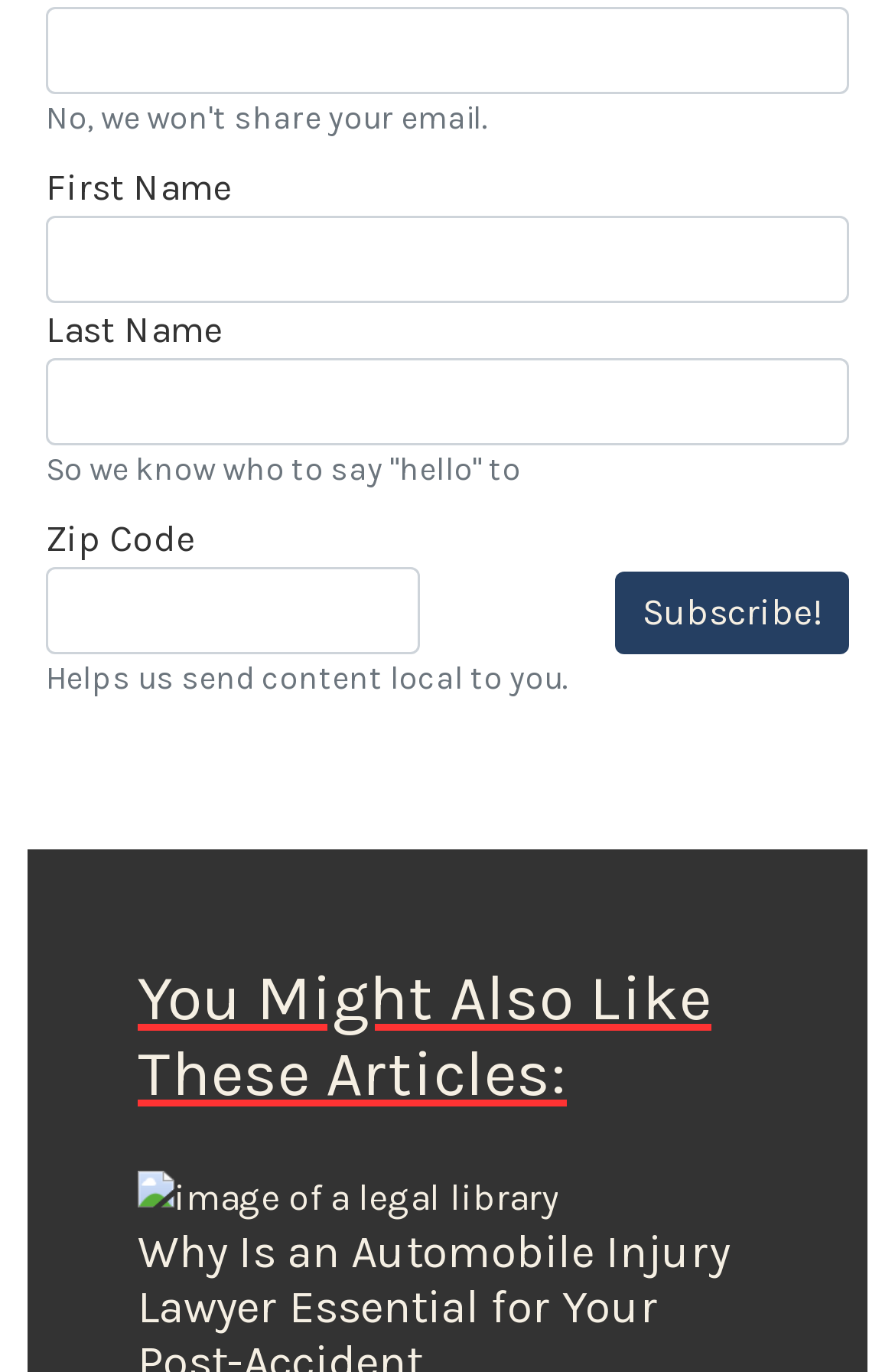What is the purpose of the 'Email' textbox?
Relying on the image, give a concise answer in one word or a brief phrase.

To input email address